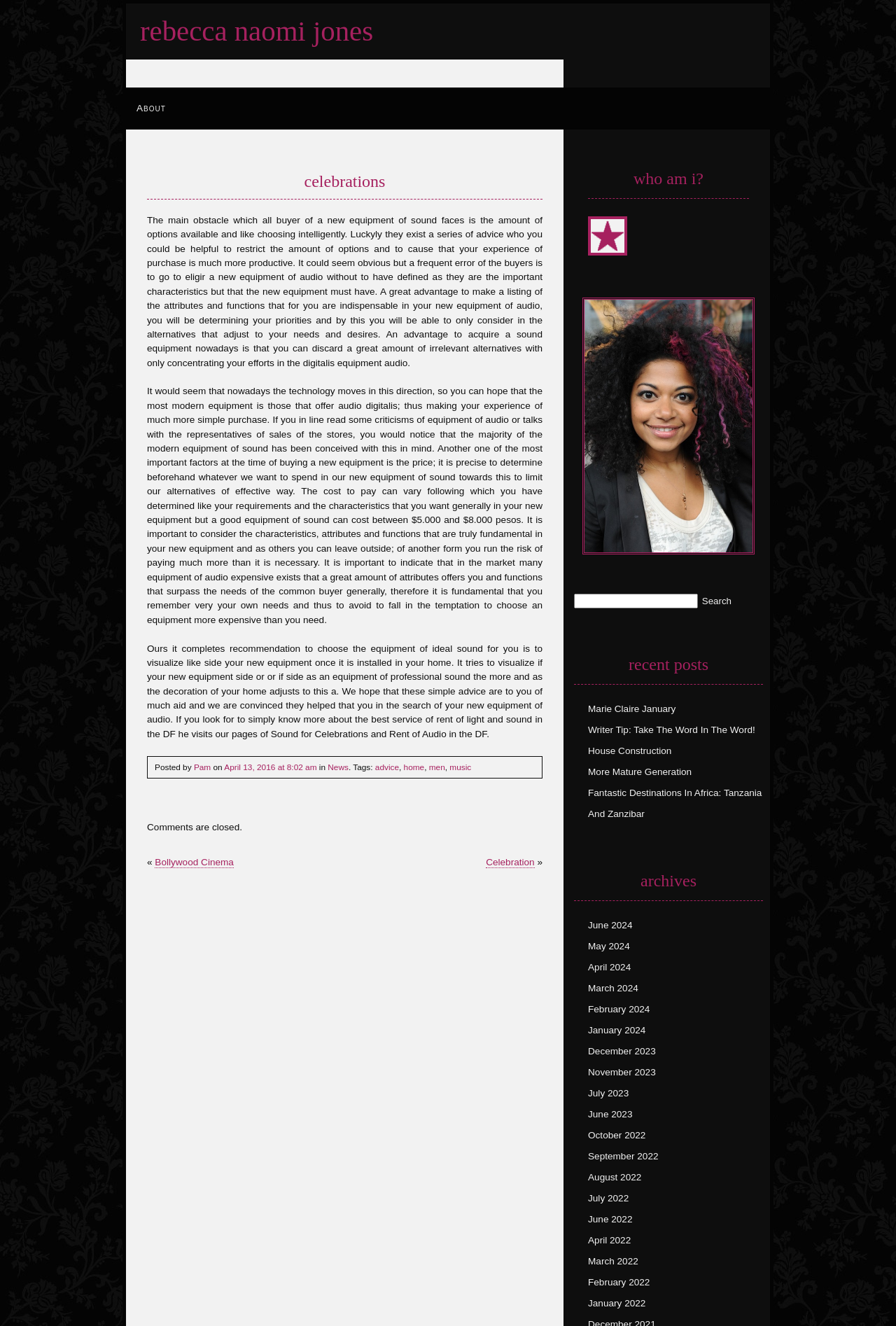Given the element description, predict the bounding box coordinates in the format (top-left x, top-left y, bottom-right x, bottom-right y), using floating point numbers between 0 and 1: Rebecca Naomi Jones

[0.156, 0.012, 0.416, 0.035]